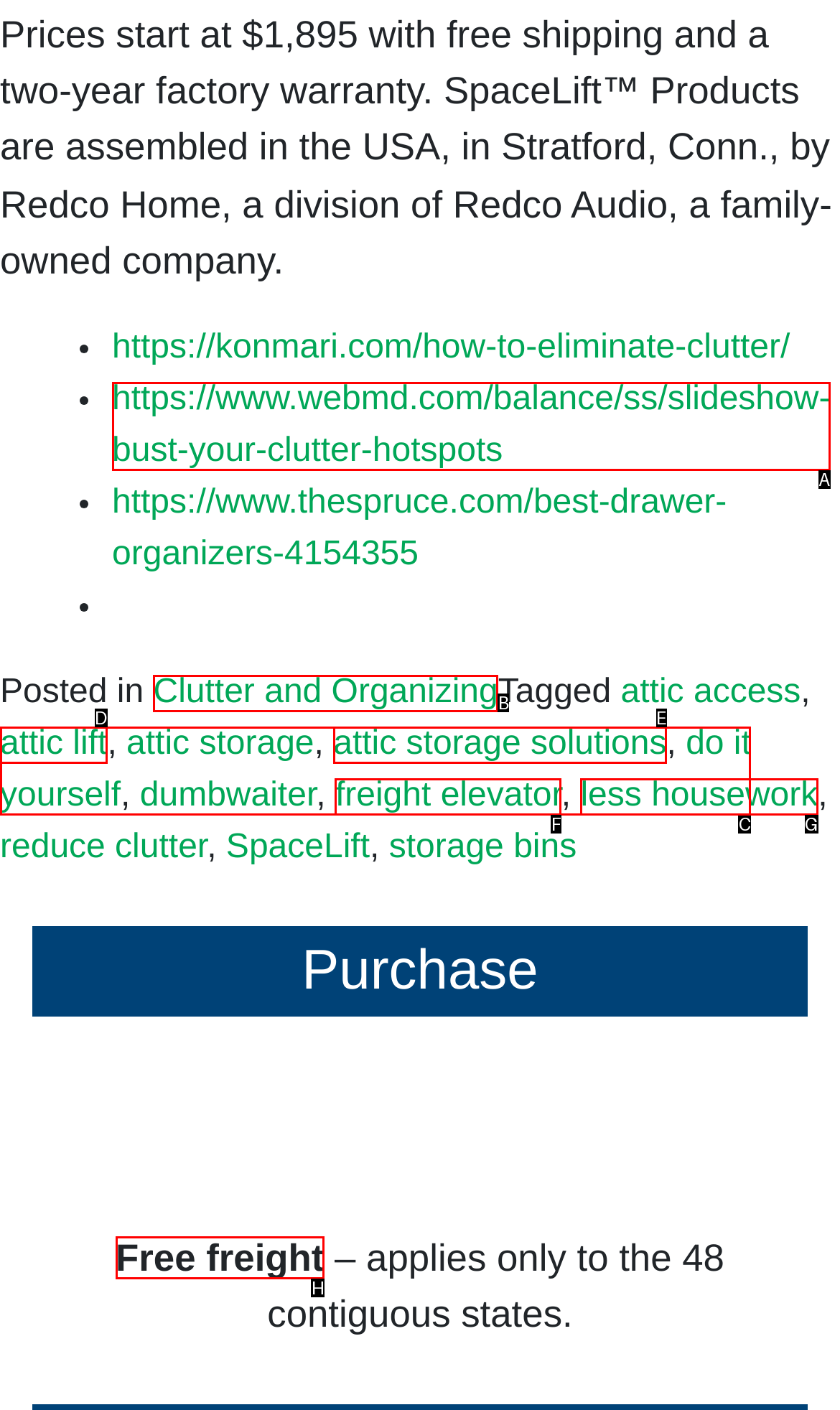Select the appropriate bounding box to fulfill the task: Check the details about free freight Respond with the corresponding letter from the choices provided.

H